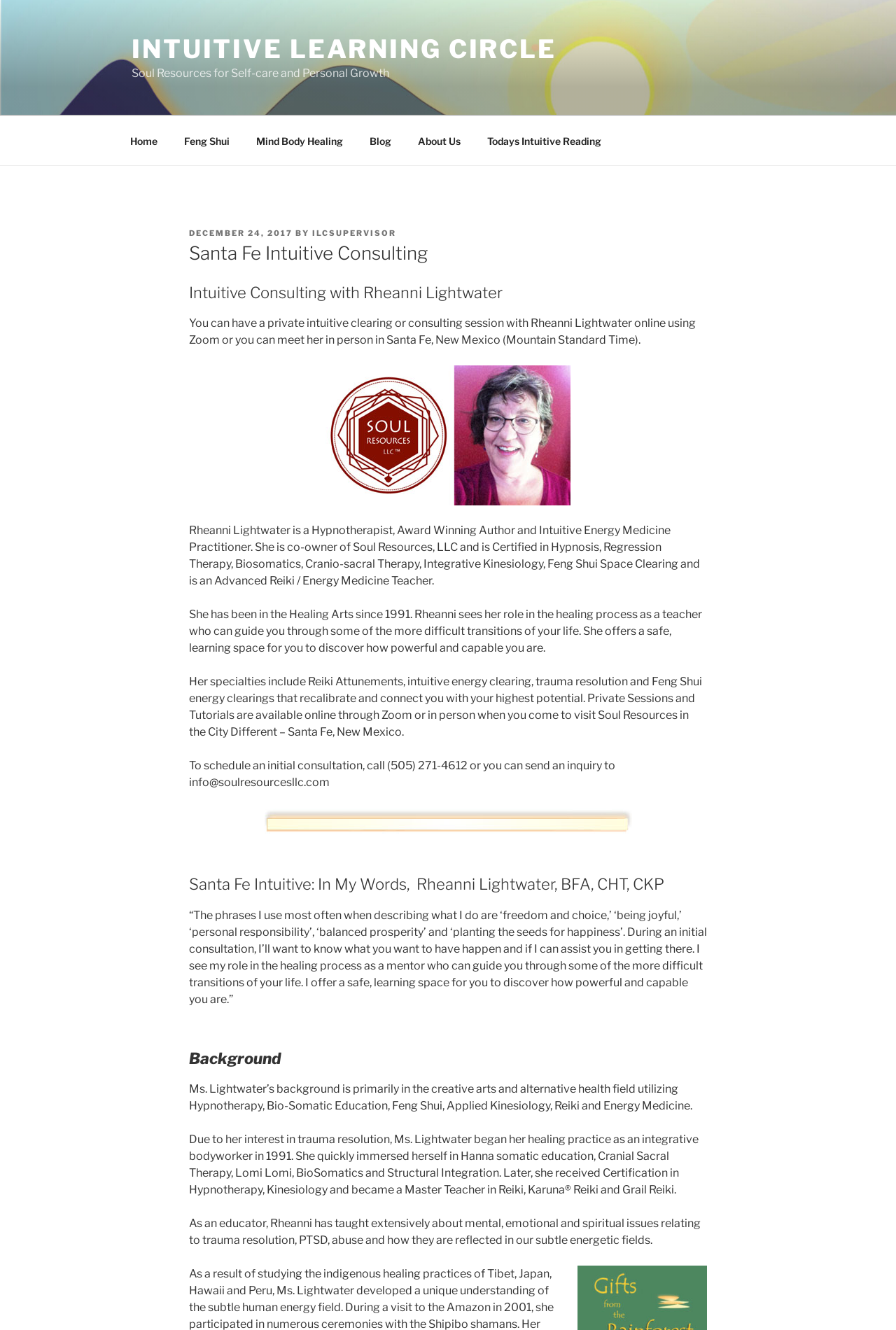Determine the bounding box coordinates of the clickable area required to perform the following instruction: "Contact Rheanni Lightwater through email". The coordinates should be represented as four float numbers between 0 and 1: [left, top, right, bottom].

[0.211, 0.583, 0.368, 0.593]